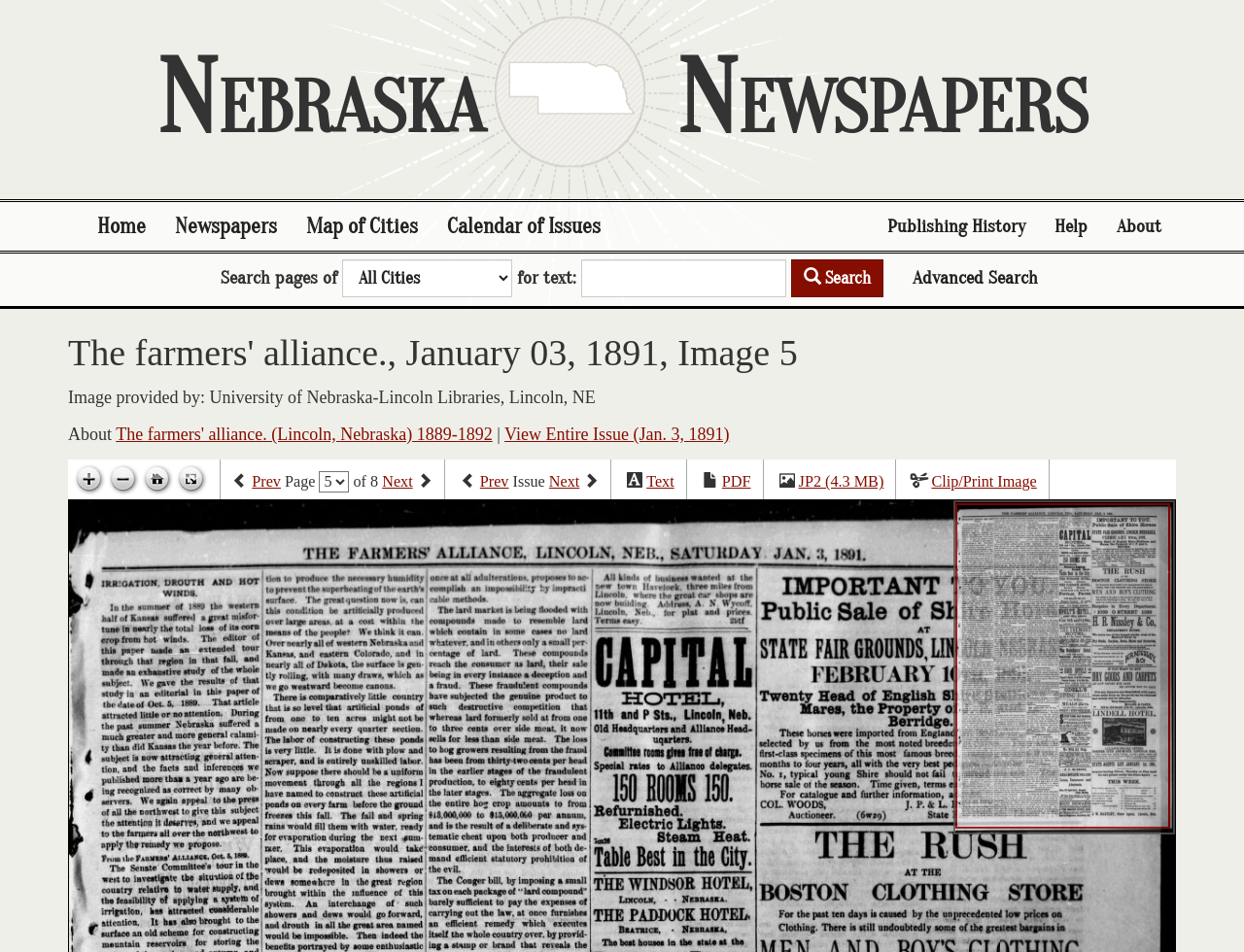Locate the bounding box coordinates of the clickable region to complete the following instruction: "Zoom in."

[0.058, 0.487, 0.085, 0.522]